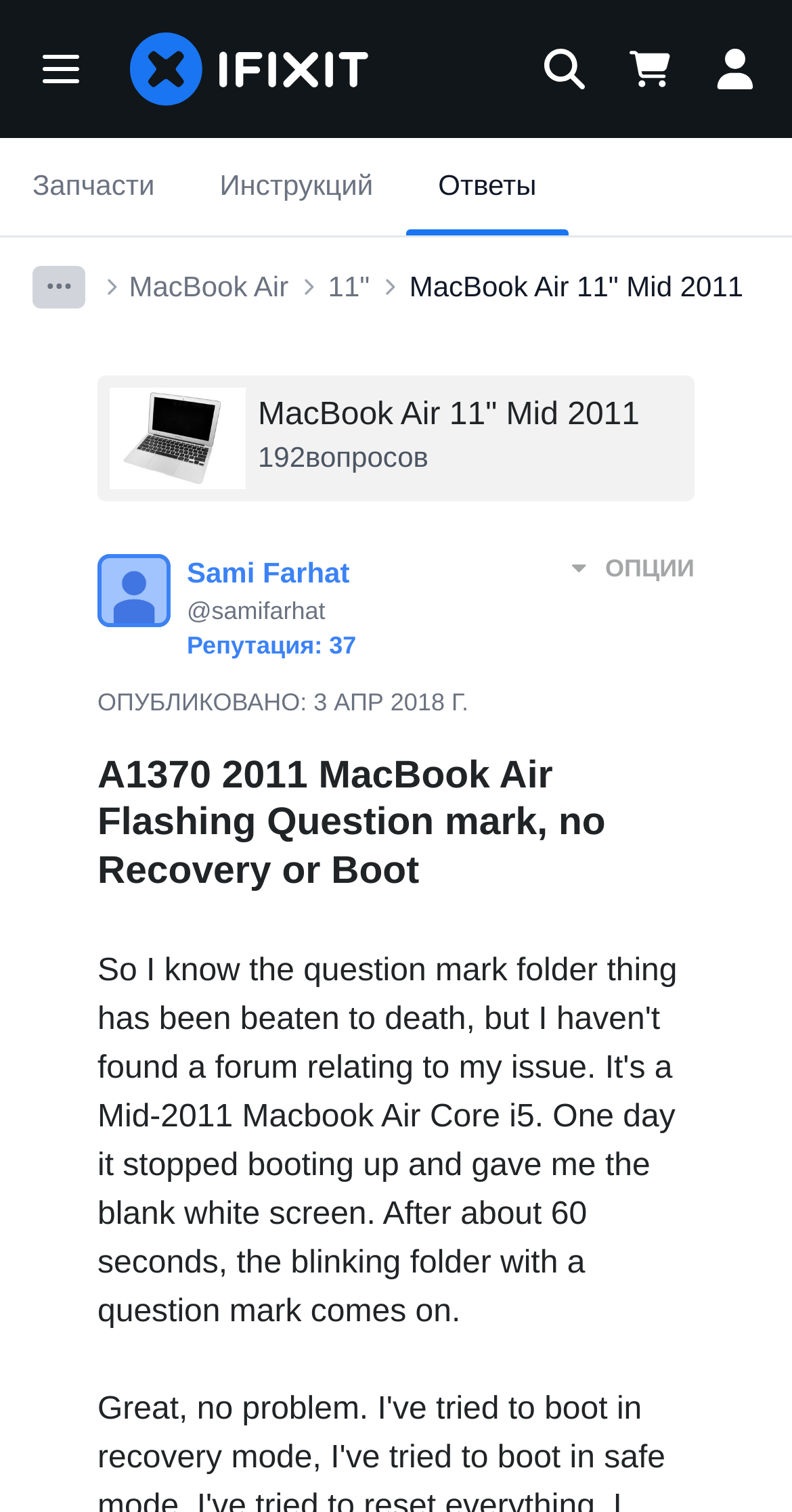Please specify the coordinates of the bounding box for the element that should be clicked to carry out this instruction: "Click the 'Menu' button". The coordinates must be four float numbers between 0 and 1, formatted as [left, top, right, bottom].

[0.031, 0.021, 0.123, 0.07]